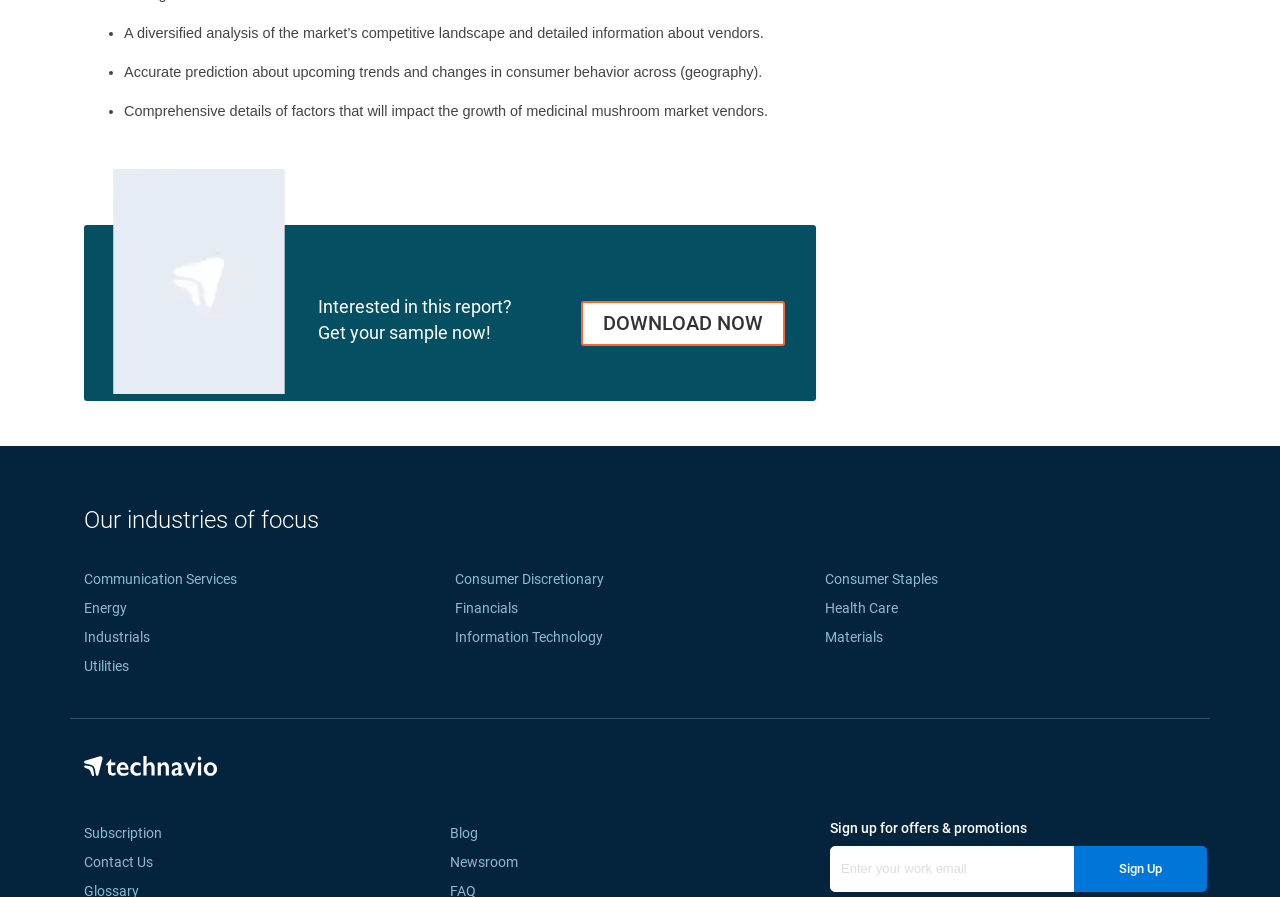Locate the bounding box of the UI element based on this description: "Consumer Staples". Provide four float numbers between 0 and 1 as [left, top, right, bottom].

[0.645, 0.637, 0.733, 0.654]